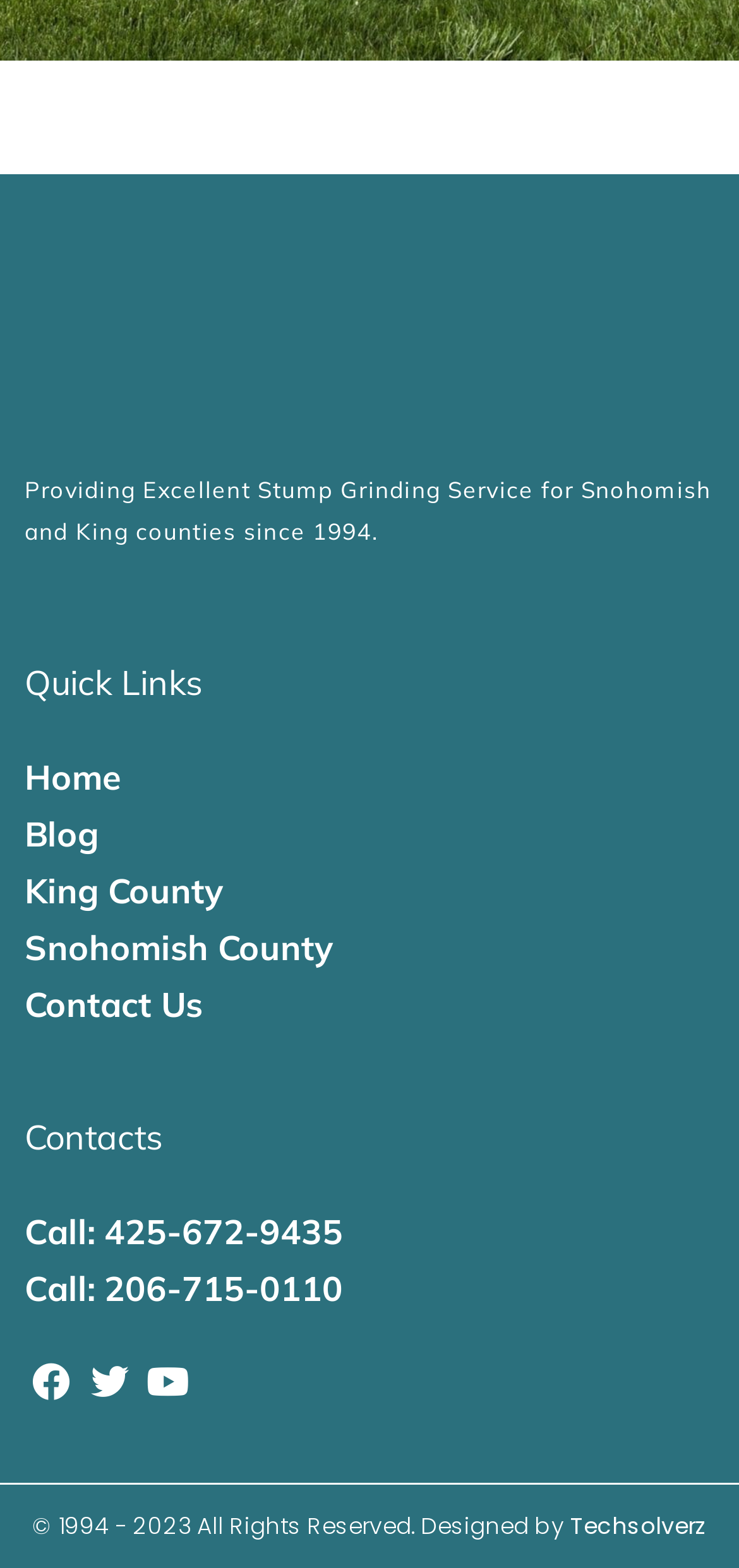Based on the element description, predict the bounding box coordinates (top-left x, top-left y, bottom-right x, bottom-right y) for the UI element in the screenshot: Twitter

[0.113, 0.865, 0.184, 0.899]